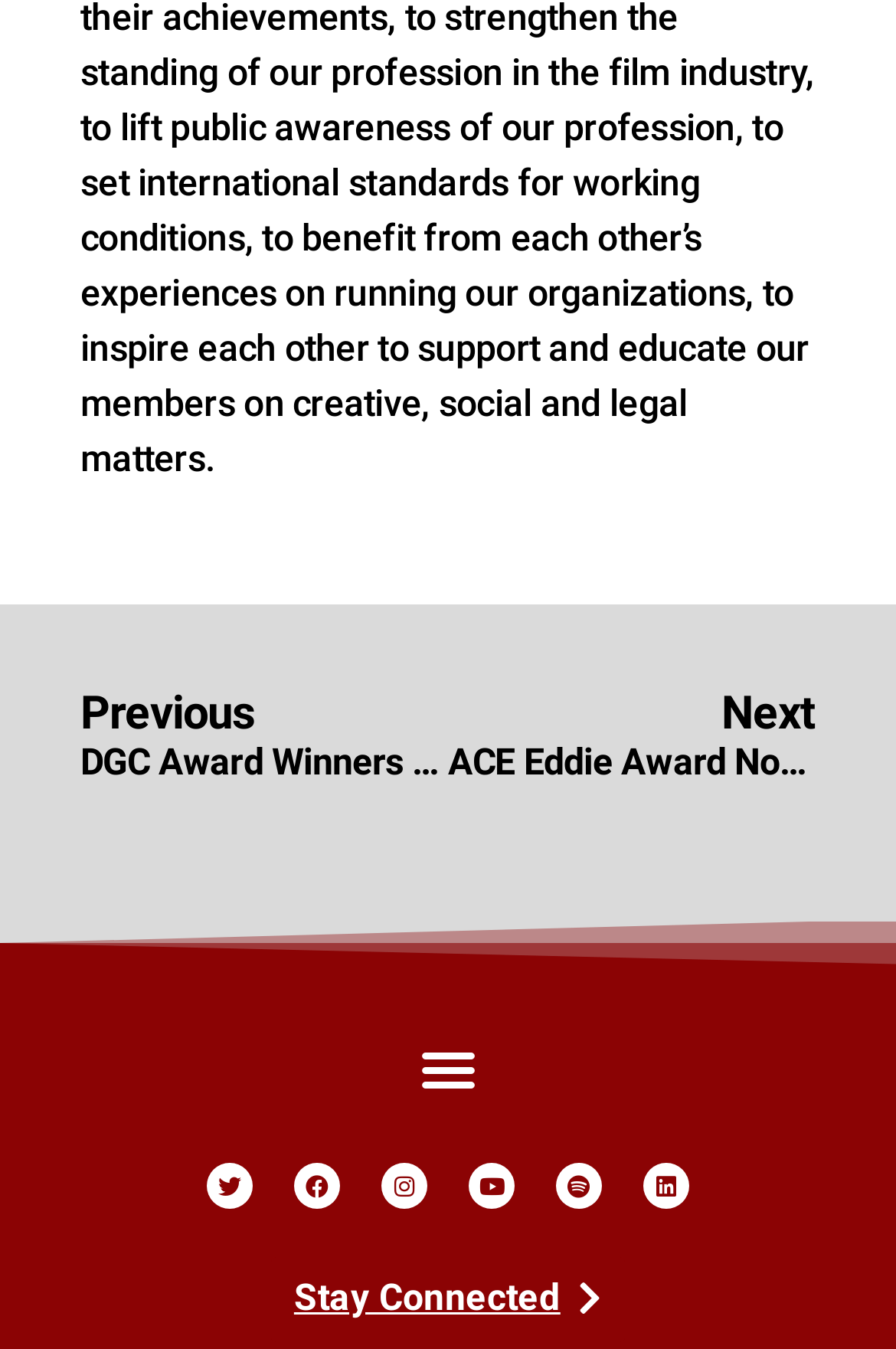Identify the bounding box coordinates for the UI element that matches this description: "Linkedin".

[0.718, 0.861, 0.769, 0.895]